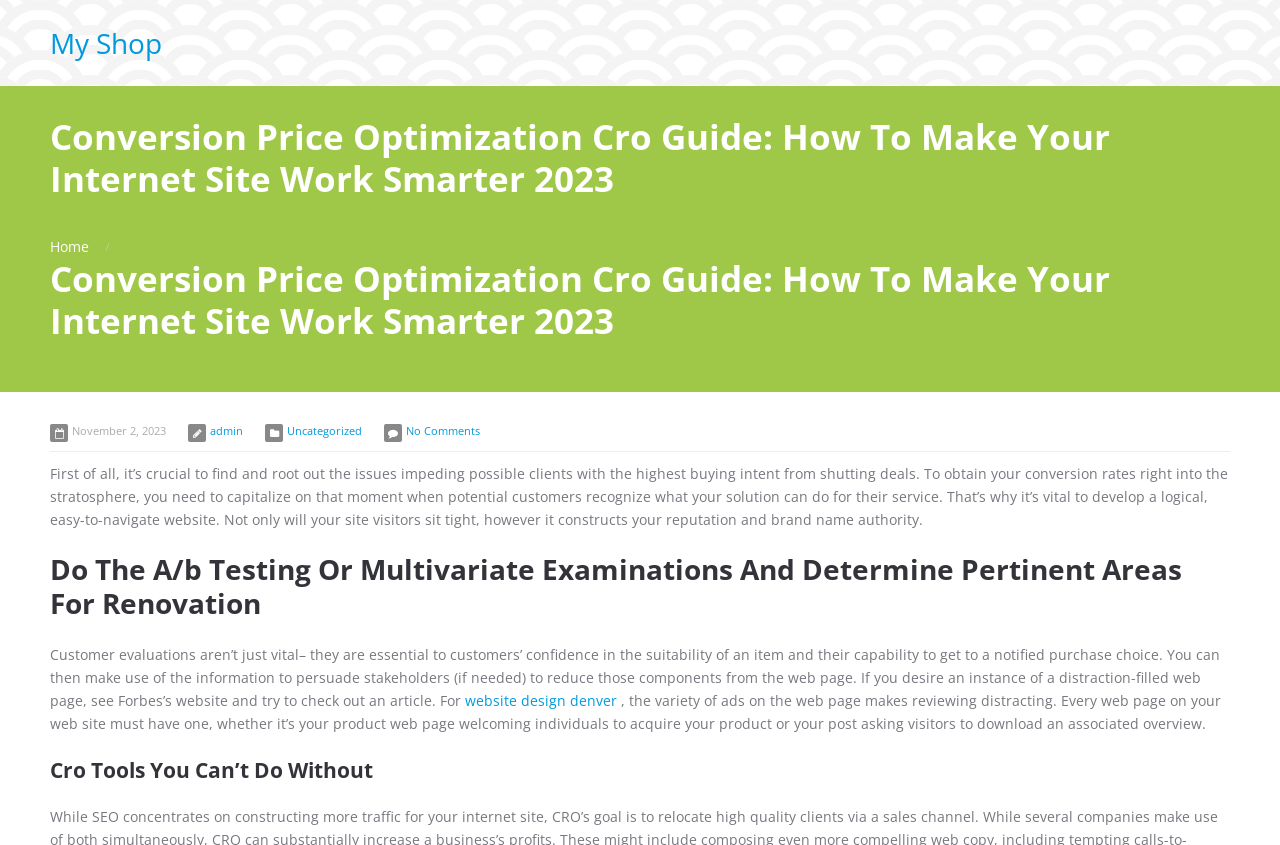Please provide a brief answer to the following inquiry using a single word or phrase:
What is the category of the article?

Uncategorized